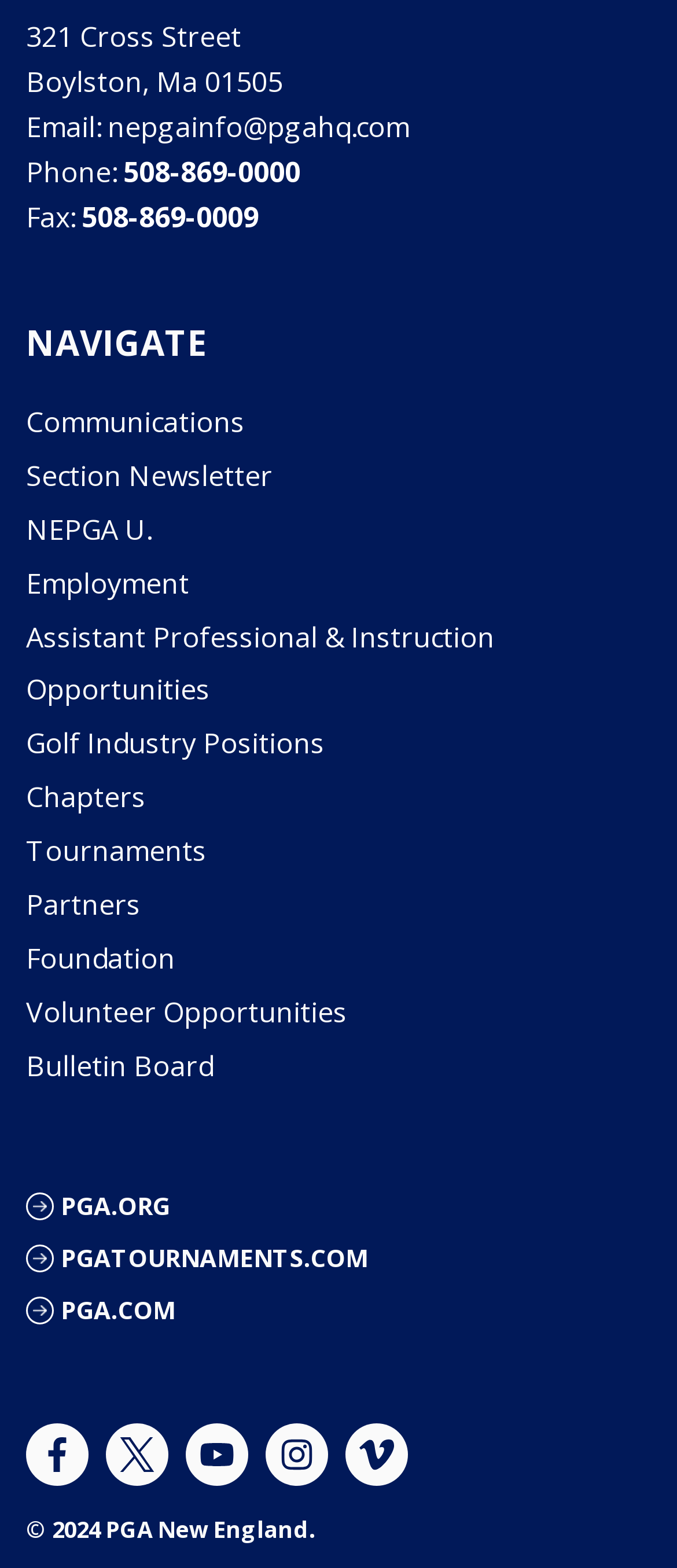What is the phone number of the PGA New England?
Please give a detailed answer to the question using the information shown in the image.

I found the phone number by looking at the link element next to the 'Phone:' static text, which provides the phone number.